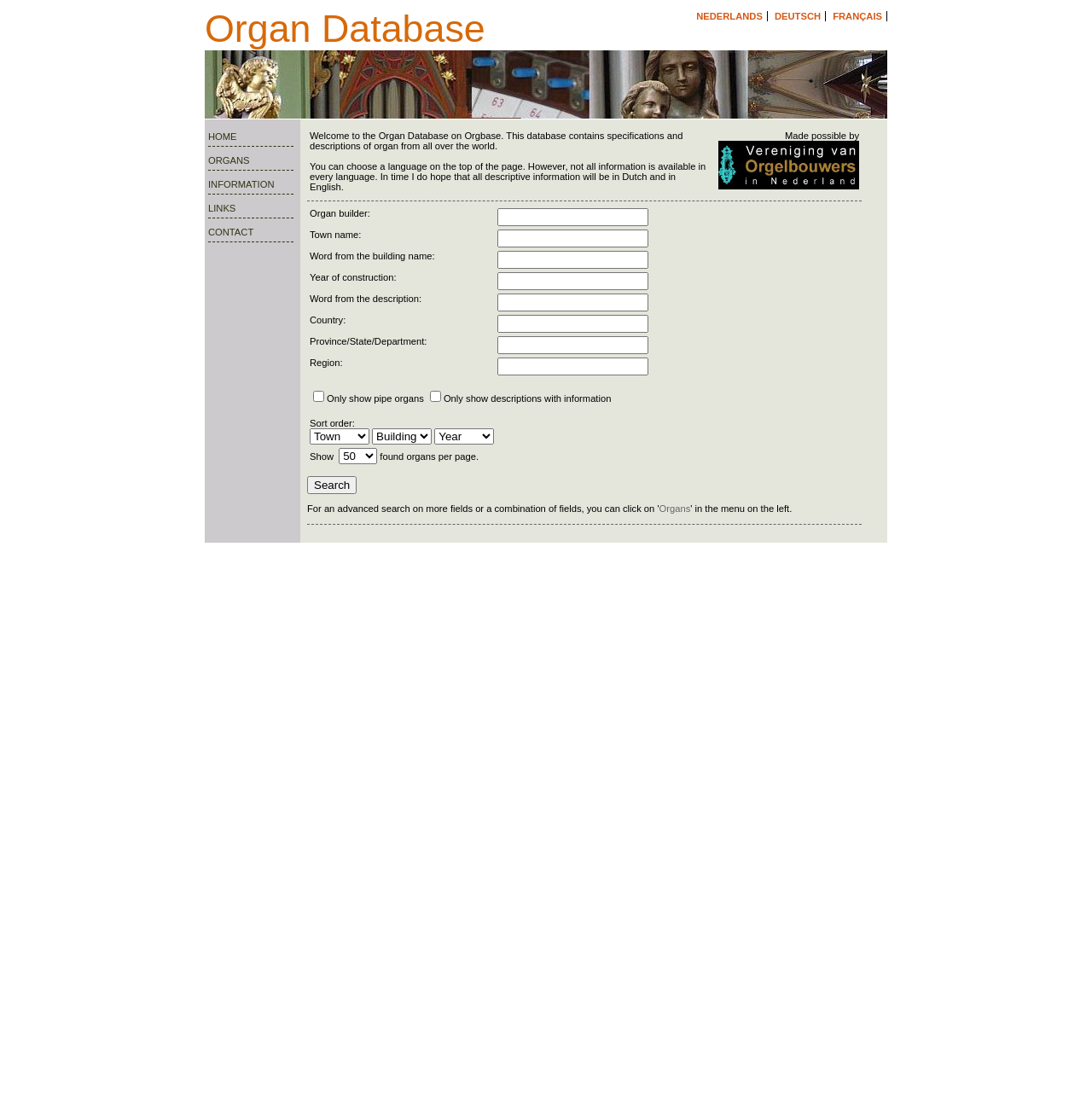Can you pinpoint the bounding box coordinates for the clickable element required for this instruction: "Sort by town"? The coordinates should be four float numbers between 0 and 1, i.e., [left, top, right, bottom].

[0.284, 0.389, 0.338, 0.404]